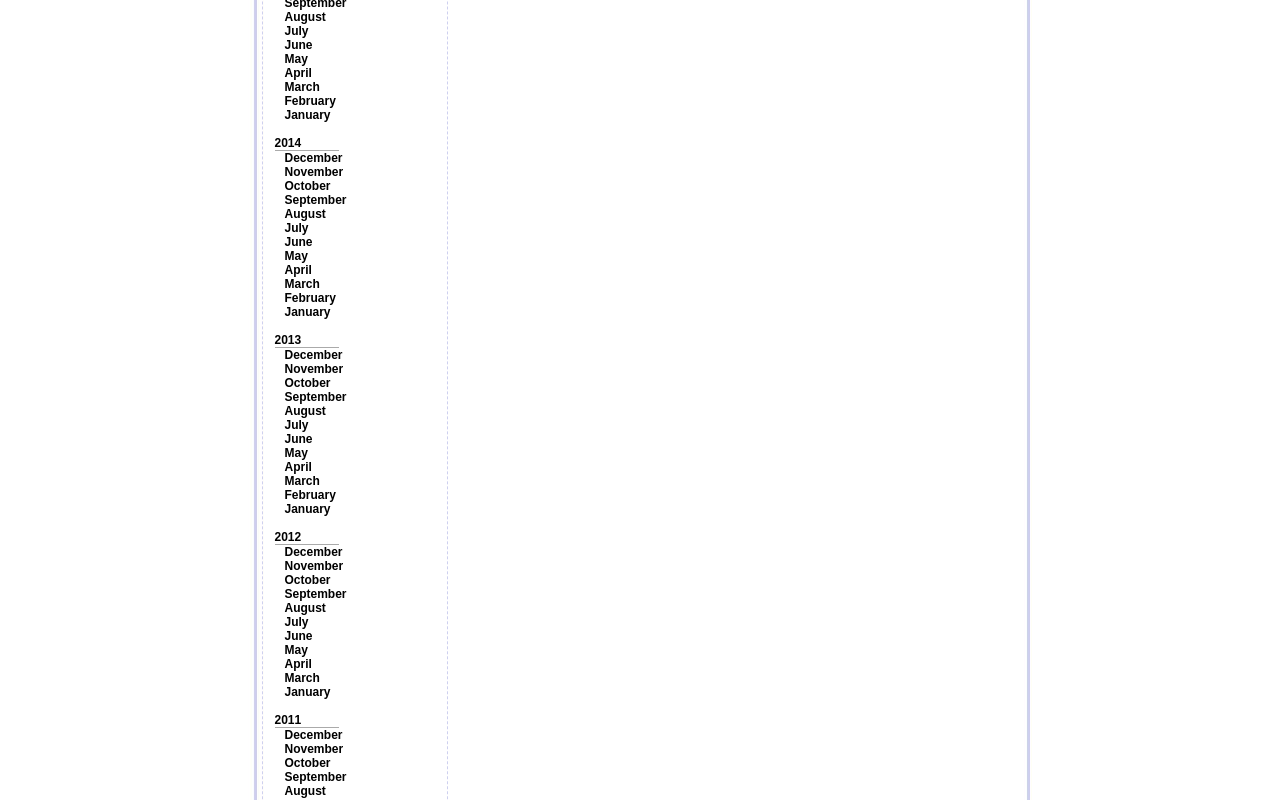Kindly determine the bounding box coordinates of the area that needs to be clicked to fulfill this instruction: "Click on August".

[0.222, 0.012, 0.255, 0.03]